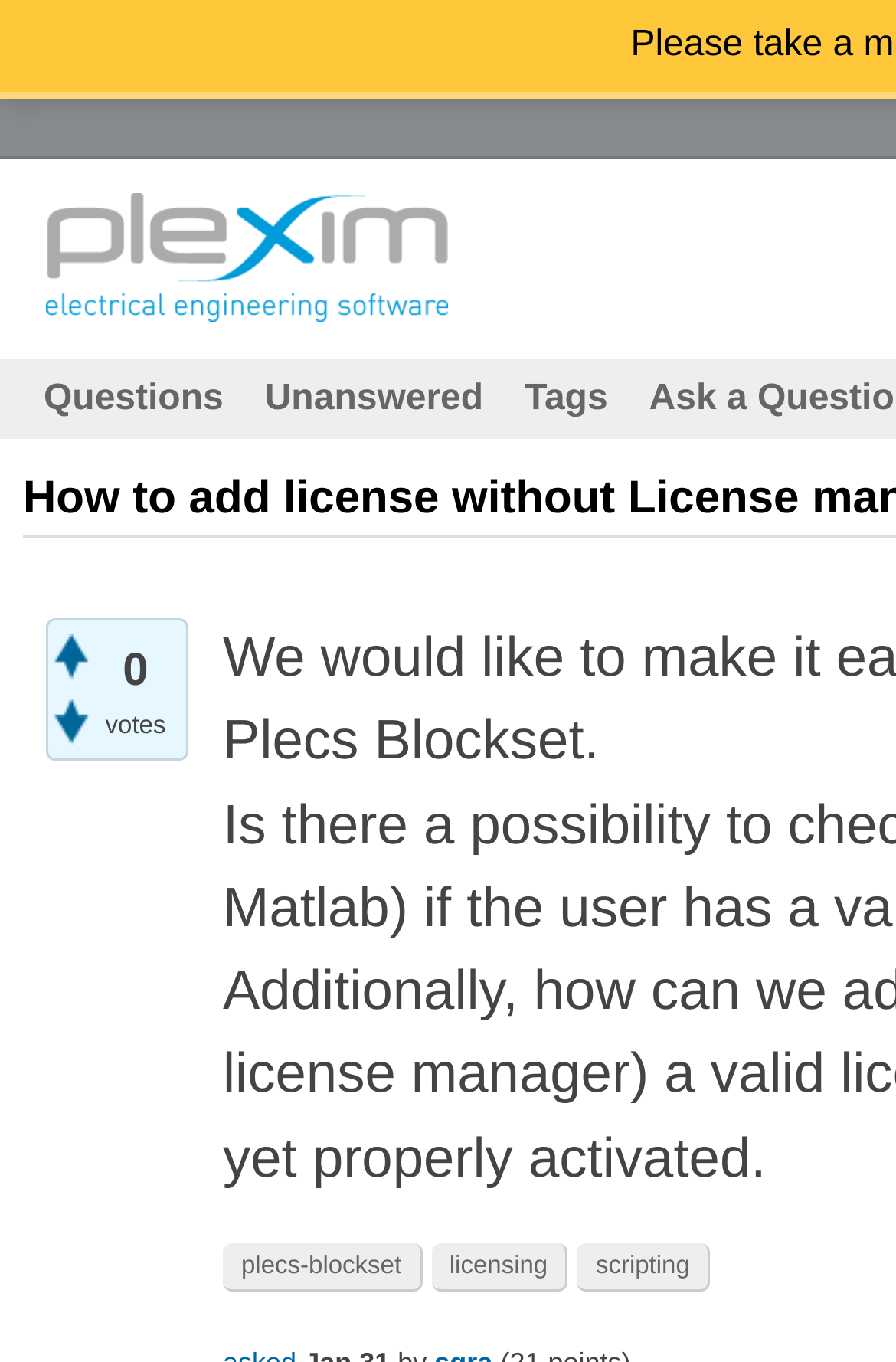What is the purpose of the '+' and '-' buttons?
Look at the screenshot and respond with a single word or phrase.

To expand or collapse